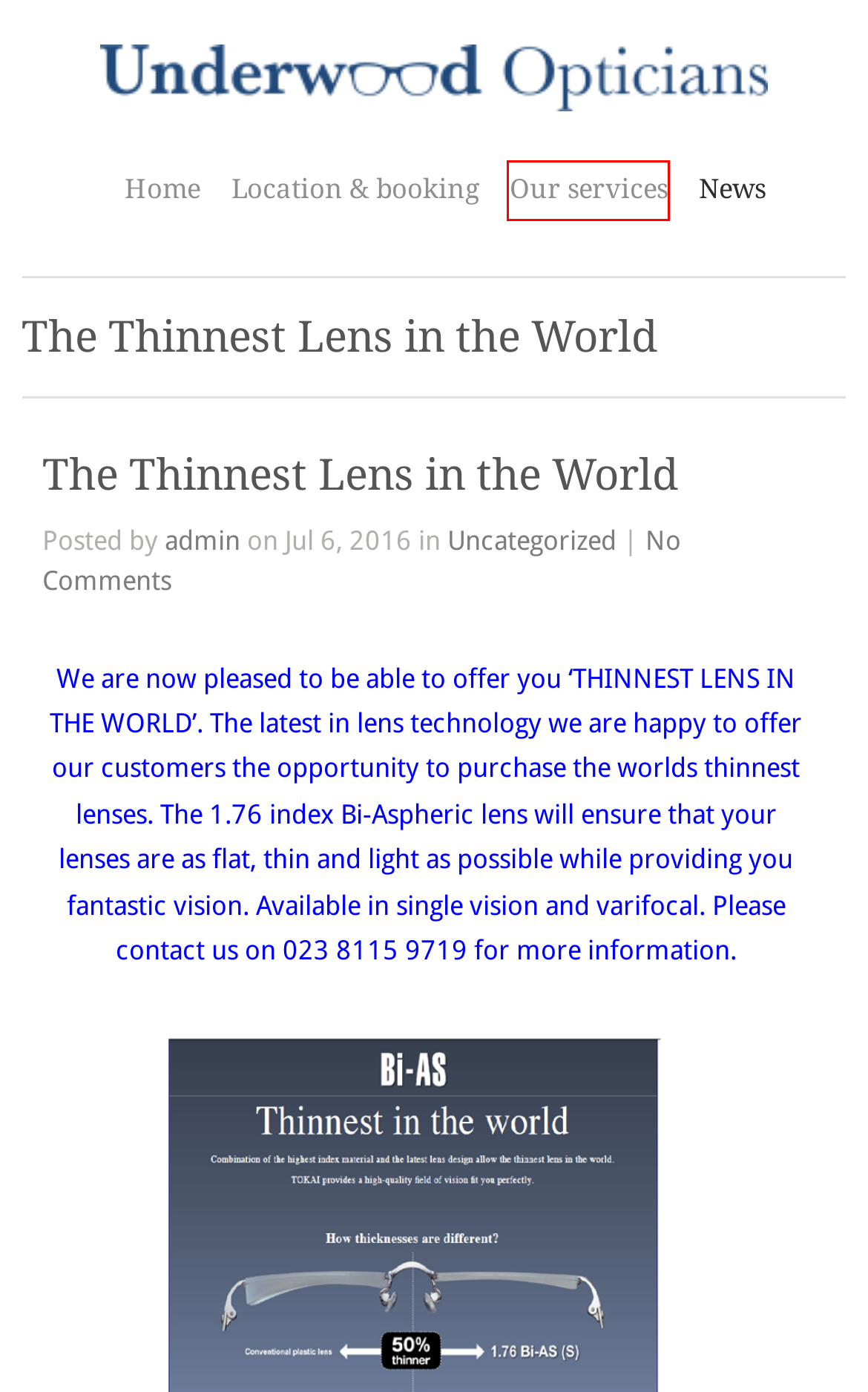With the provided webpage screenshot containing a red bounding box around a UI element, determine which description best matches the new webpage that appears after clicking the selected element. The choices are:
A. Underwood Opticians
B. Underwood Opticians  » Easter 2017 Opening Times
C. Underwood Opticians  » 2015 » March
D. Underwood Opticians  » Our services
E. Underwood Opticians  » Uncategorized
F. Underwood Opticians  » admin
G. Underwood Opticians  » News
H. Underwood Opticians  » Contact Us

D